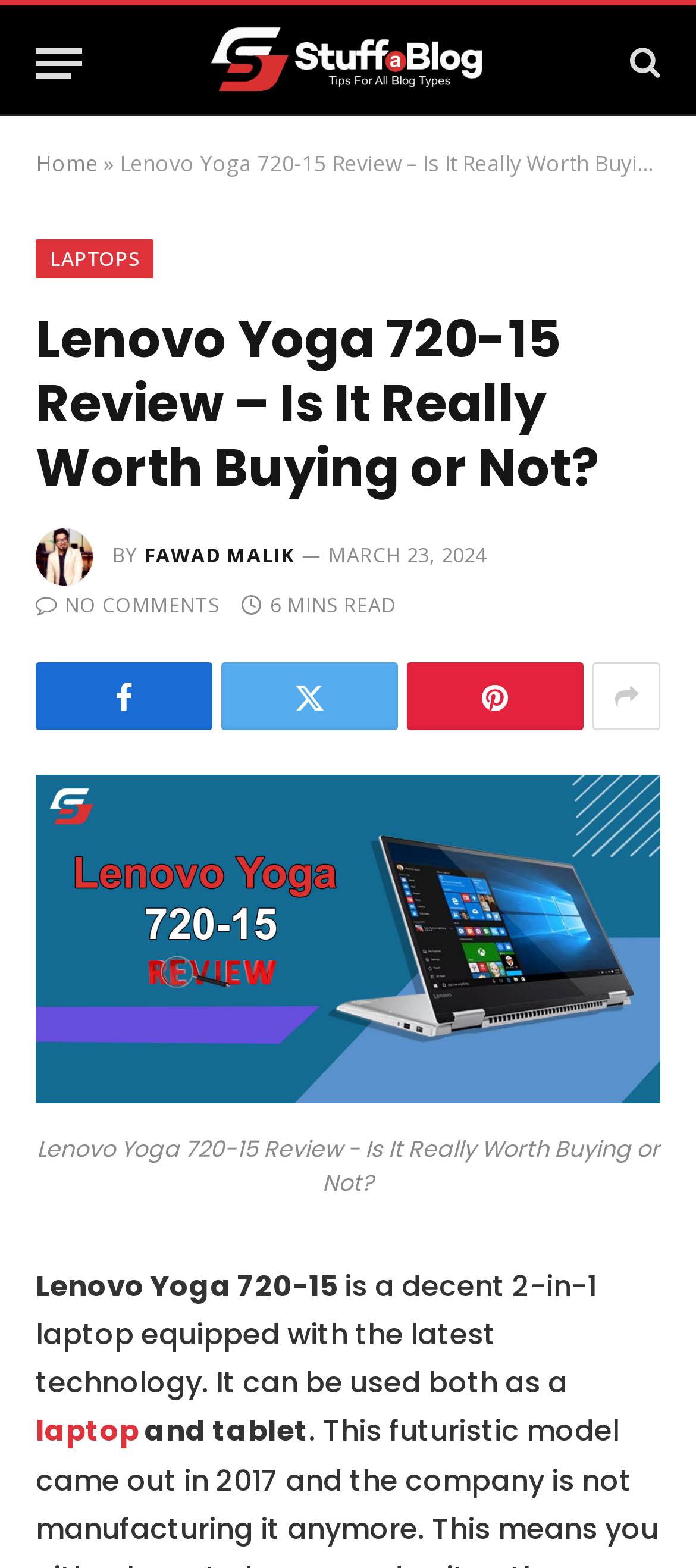Refer to the screenshot and answer the following question in detail:
What are the two modes of the Lenovo Yoga 720-15 device?

I determined the two modes of the device by looking at the text 'It can be used both as a laptop and tablet', which suggests that the Lenovo Yoga 720-15 device can be used in both laptop and tablet modes.